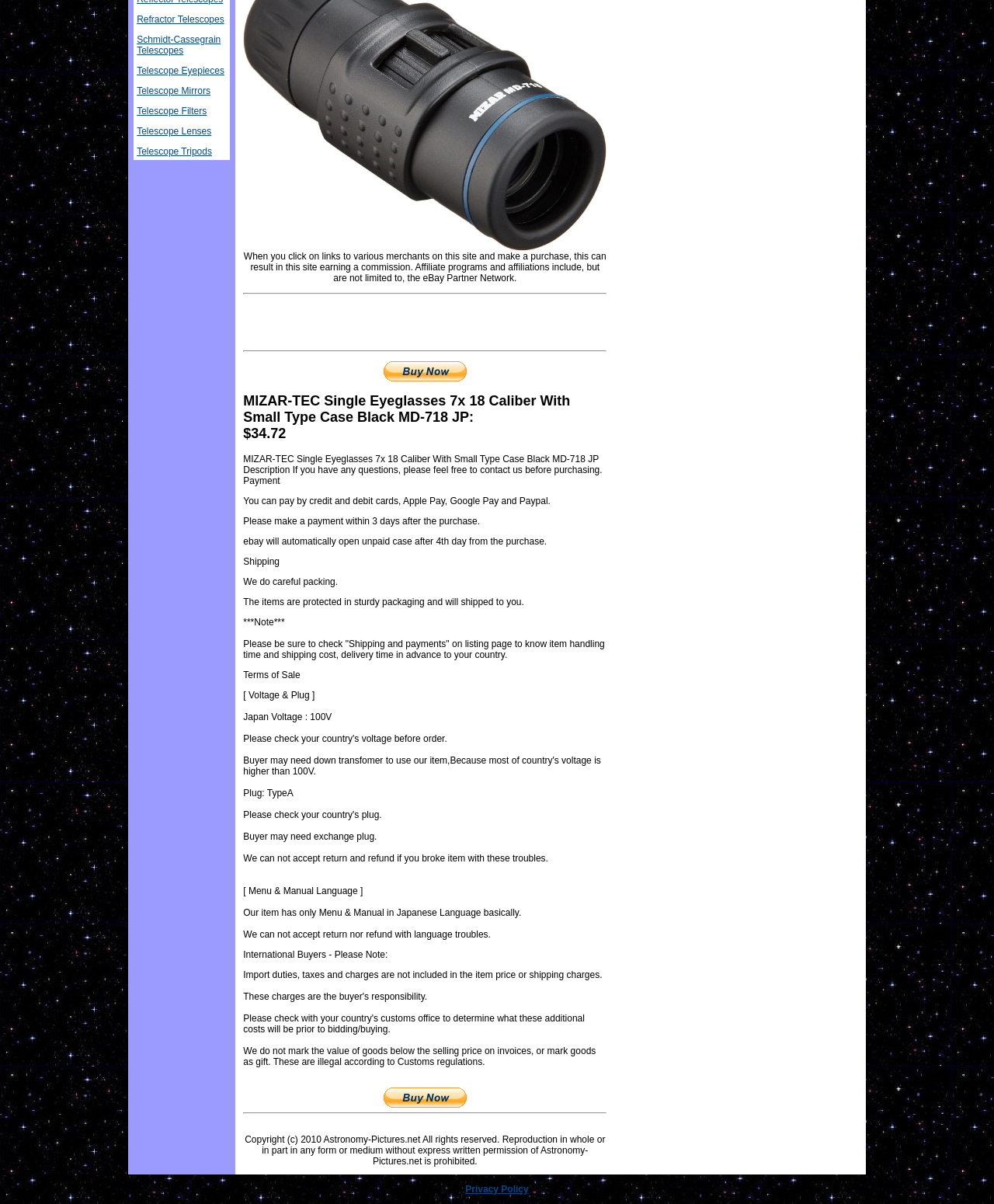Locate the bounding box of the user interface element based on this description: "aria-label="Advertisement" name="aswift_1" title="Advertisement"".

[0.245, 0.249, 0.61, 0.287]